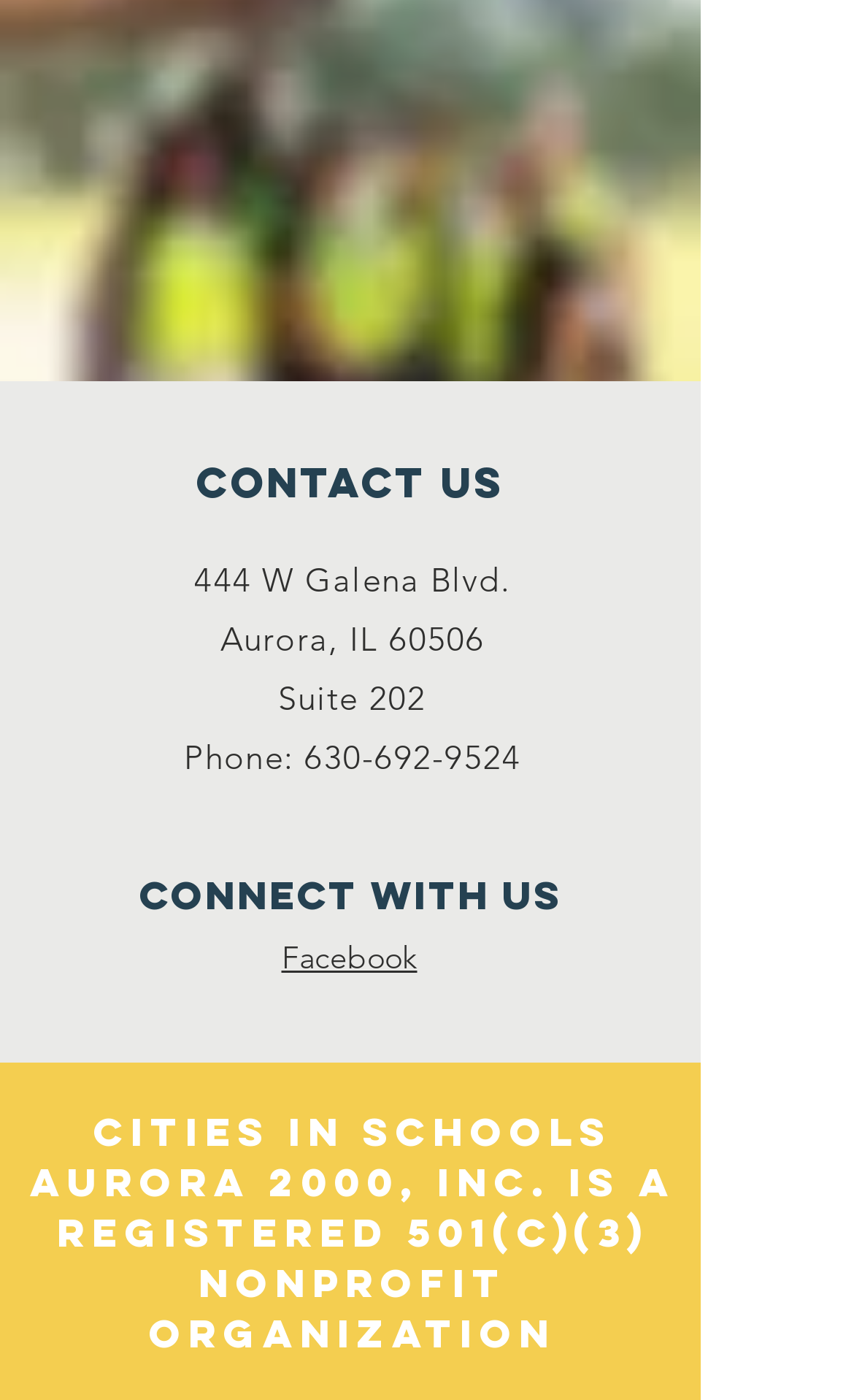Given the content of the image, can you provide a detailed answer to the question?
What type of organization is CITIES in schools aurora 2000, inc.?

I found this information by reading the heading element with OCR text 'CITIES in schools aurora 2000, inc. is a registered 501(c)(3) nonprofit organization', which is located near the bottom of the page.